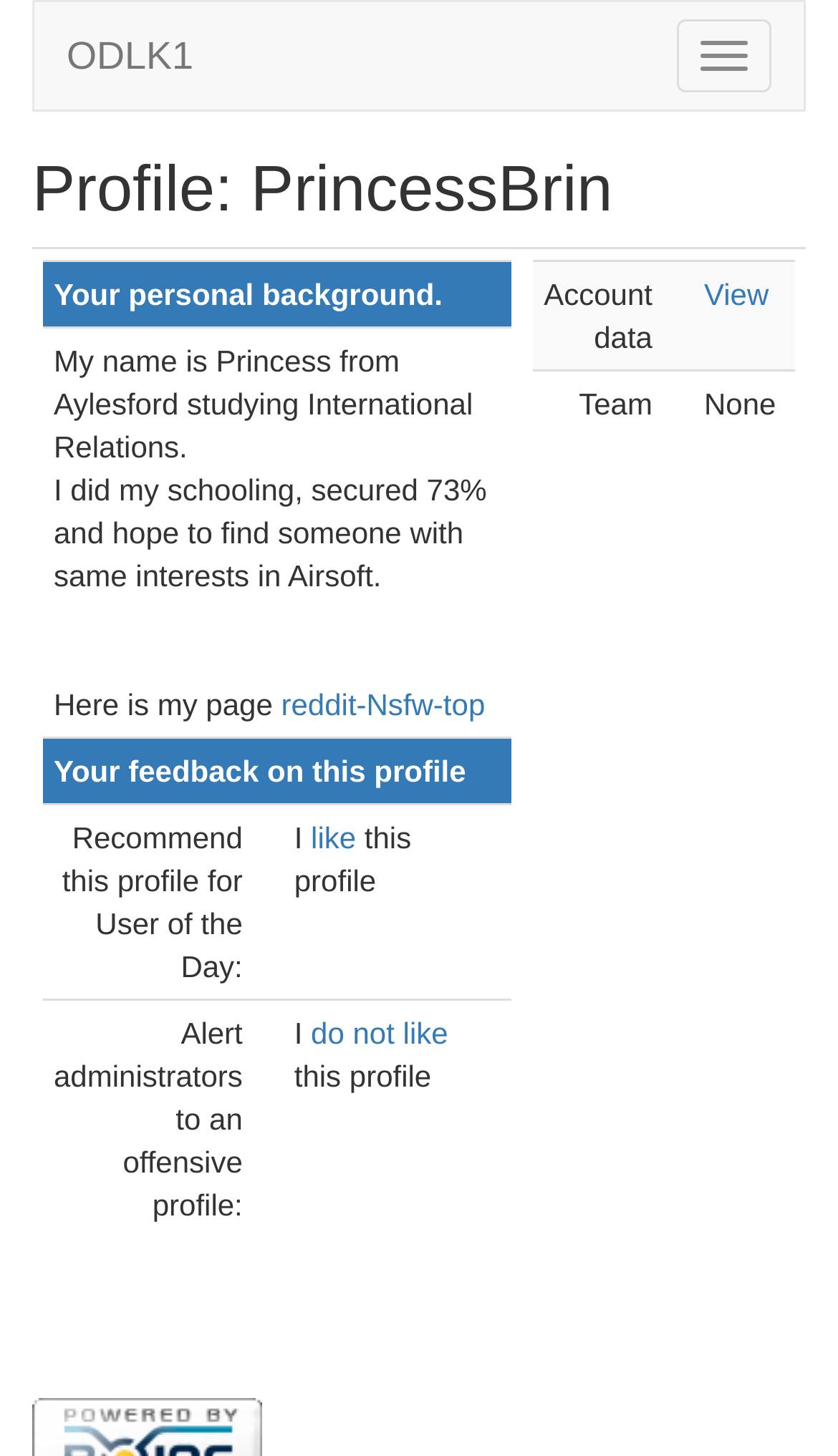Give the bounding box coordinates for this UI element: "do not like". The coordinates should be four float numbers between 0 and 1, arranged as [left, top, right, bottom].

[0.371, 0.698, 0.535, 0.721]